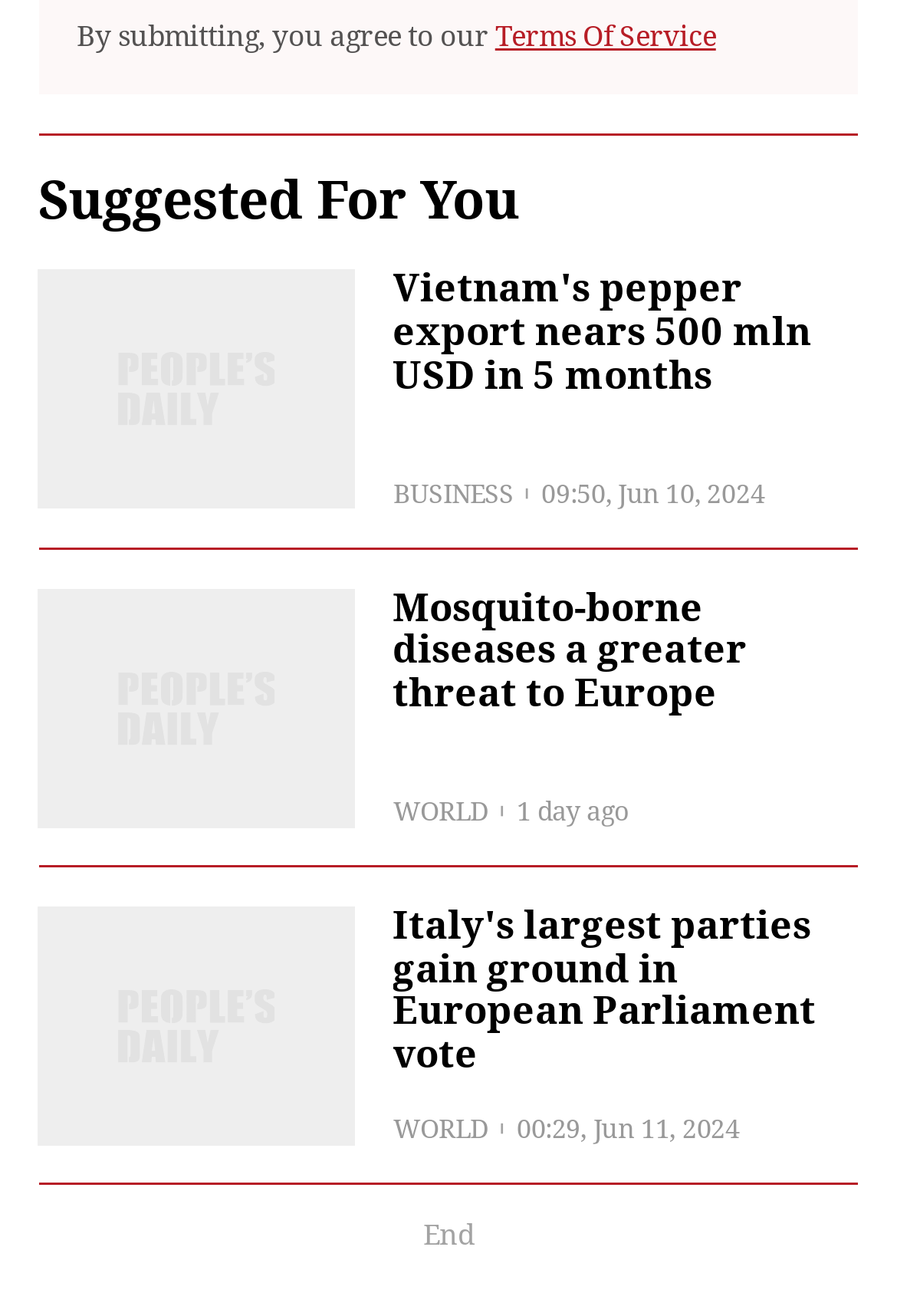What is the category of the news 'Mosquito-borne diseases a greater threat to Europe'?
Look at the image and answer with only one word or phrase.

BUSINESS